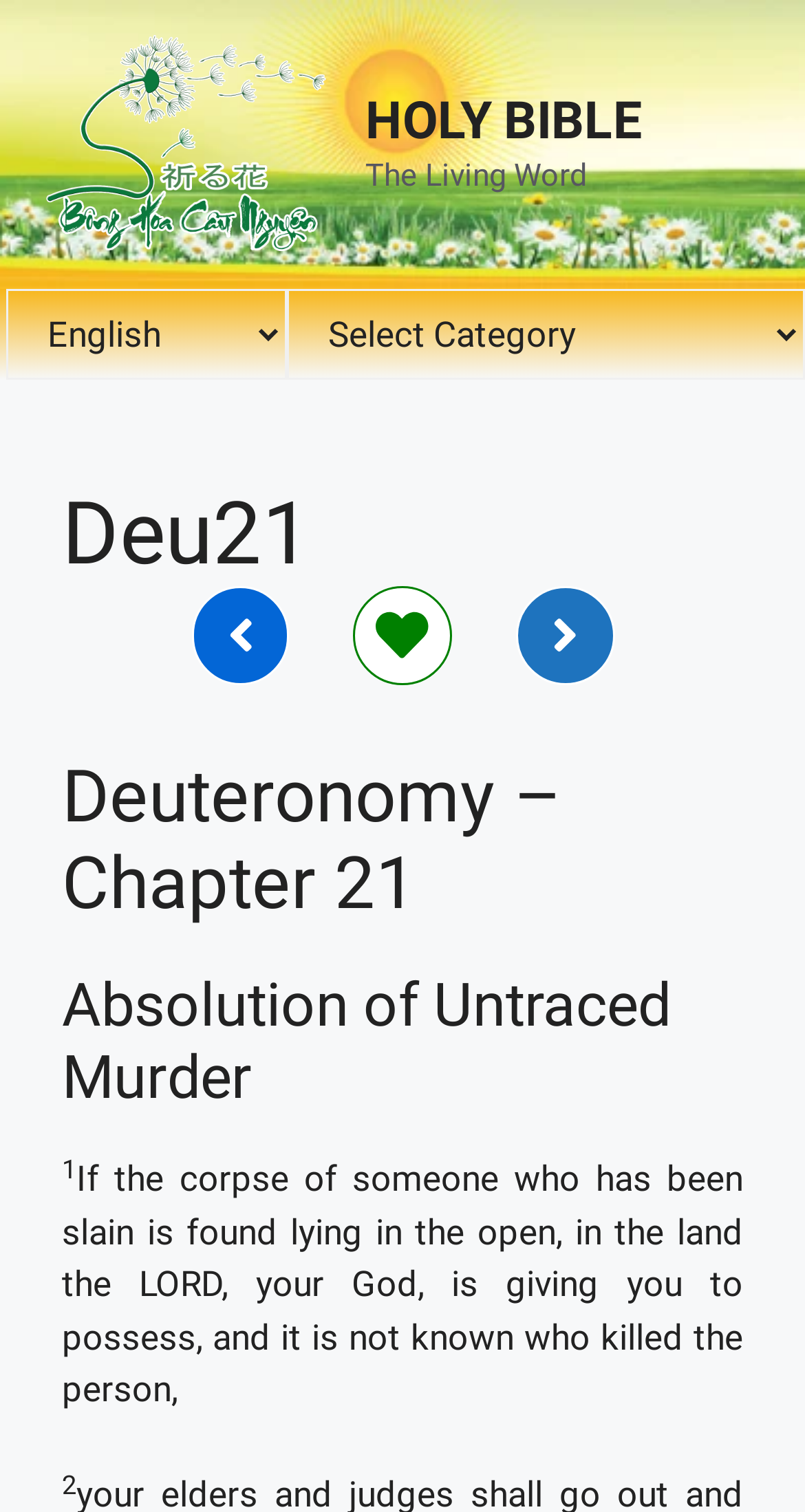Given the element description, predict the bounding box coordinates in the format (top-left x, top-left y, bottom-right x, bottom-right y). Make sure all values are between 0 and 1. Here is the element description: aria-label="Inoruhana"

[0.237, 0.388, 0.359, 0.453]